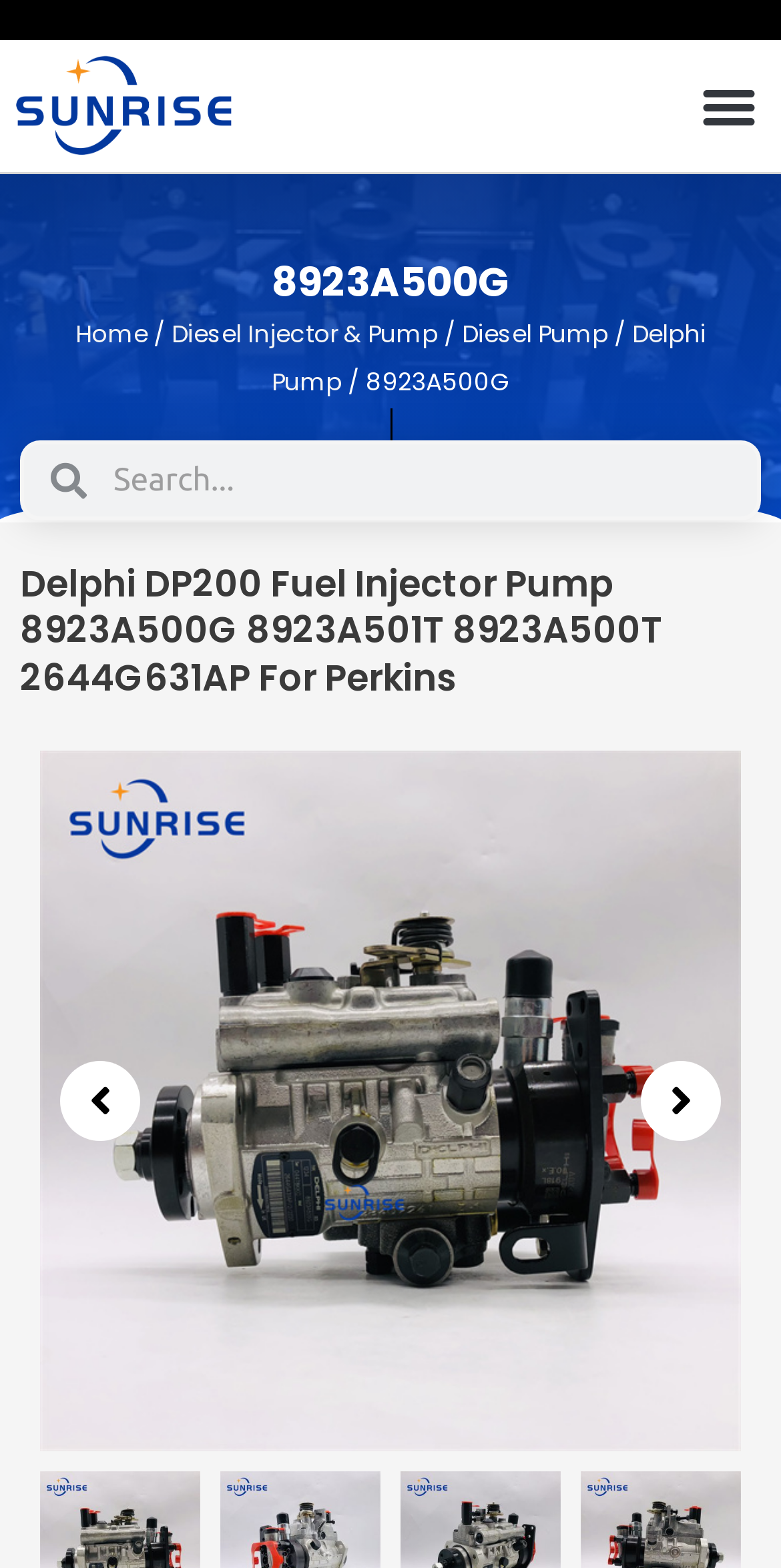Detail the features and information presented on the webpage.

The webpage is about a product description, specifically the Delphi DP200 Pump 8923A500G for Perkins. At the top left corner, there is a logo of SUNRISE, which is an image with a link. On the top right corner, there is a menu toggle button. 

Below the logo, there is a heading that displays the product code "8923A500G". Next to it, there is a breadcrumb navigation menu that shows the product category hierarchy, which includes "Home", "Diesel Injector & Pump", "Diesel Pump", "Delphi Pump", and the current product code. 

Below the breadcrumb menu, there is a search bar with a label "Search" and a search box where users can input their queries. 

The main content of the webpage is a heading that describes the product, "Delphi DP200 Fuel Injector Pump 8923A500G 8923A501T 8923A500T 2644G631AP For Perkins". Below this heading, there is a link to the product description, "Delphi DP200 Diesel Fuel Injection Pump 8923A500G", which is accompanied by an image of the product. The image and the link take up most of the page's width.